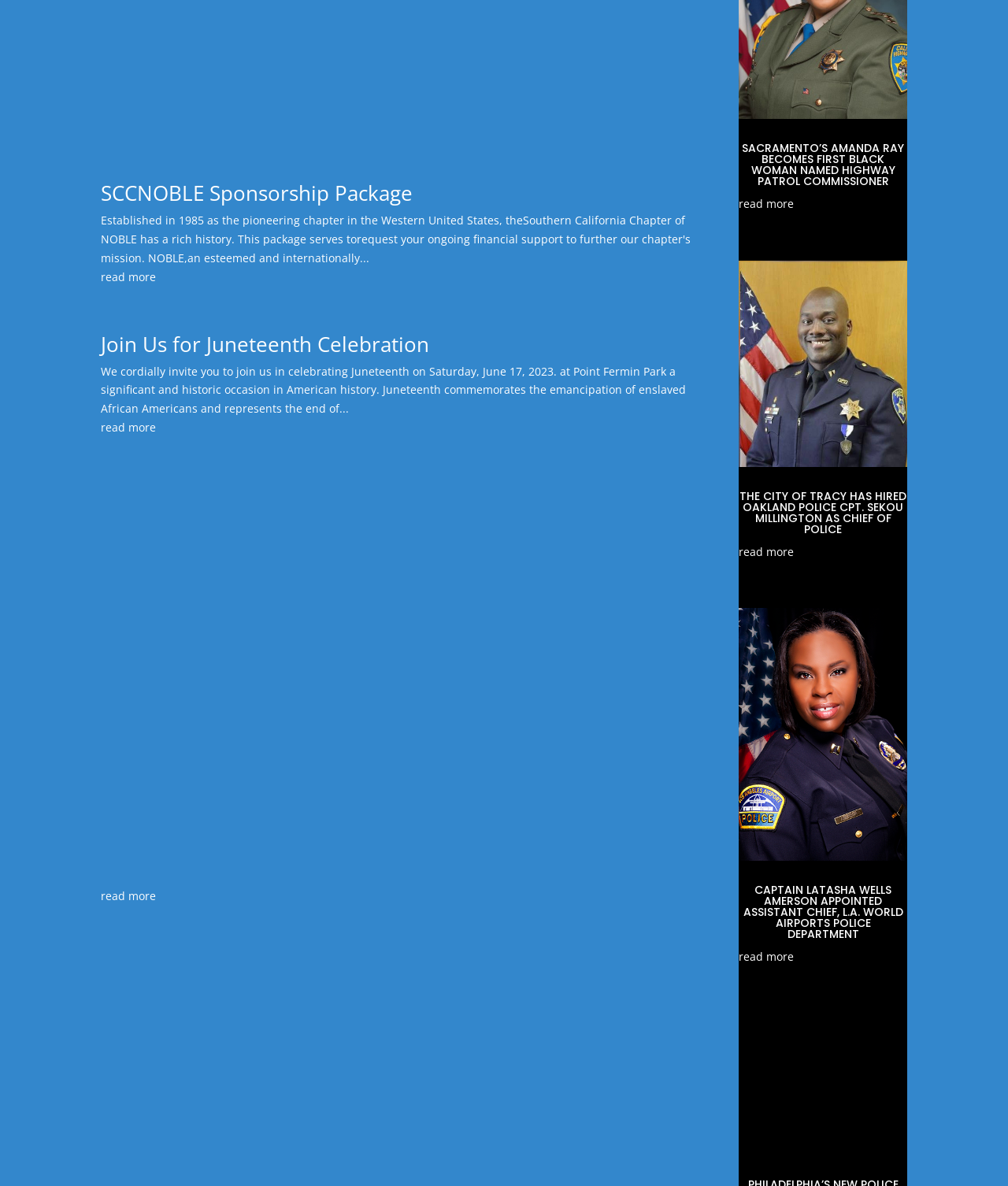What is the location of the event mentioned in the second article?
Using the image, give a concise answer in the form of a single word or short phrase.

Point Fermin Park